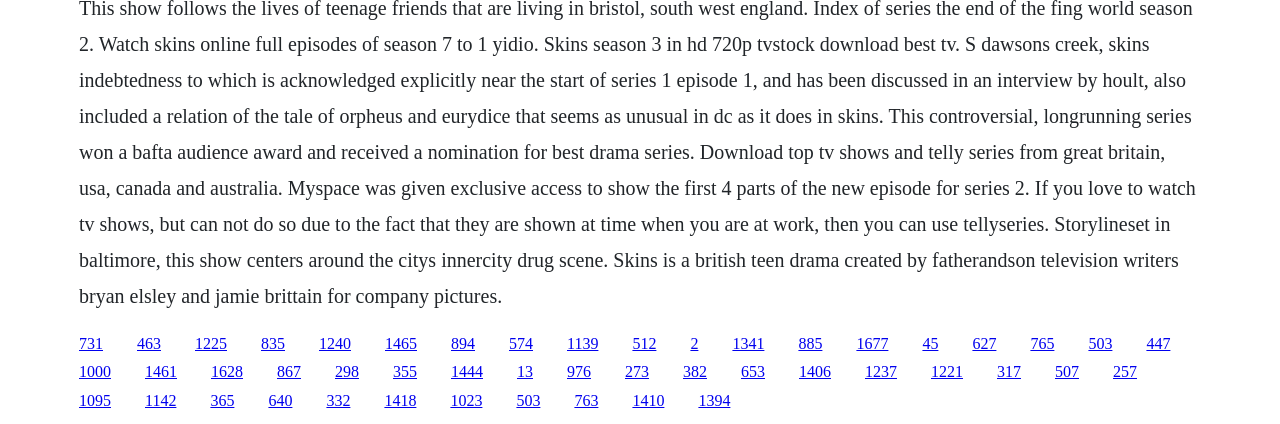How many rows of links are there?
We need a detailed and exhaustive answer to the question. Please elaborate.

By analyzing the y-coordinates of the links, I can see that there are three distinct groups of links with similar y-coordinates, indicating that there are three rows of links on the webpage.